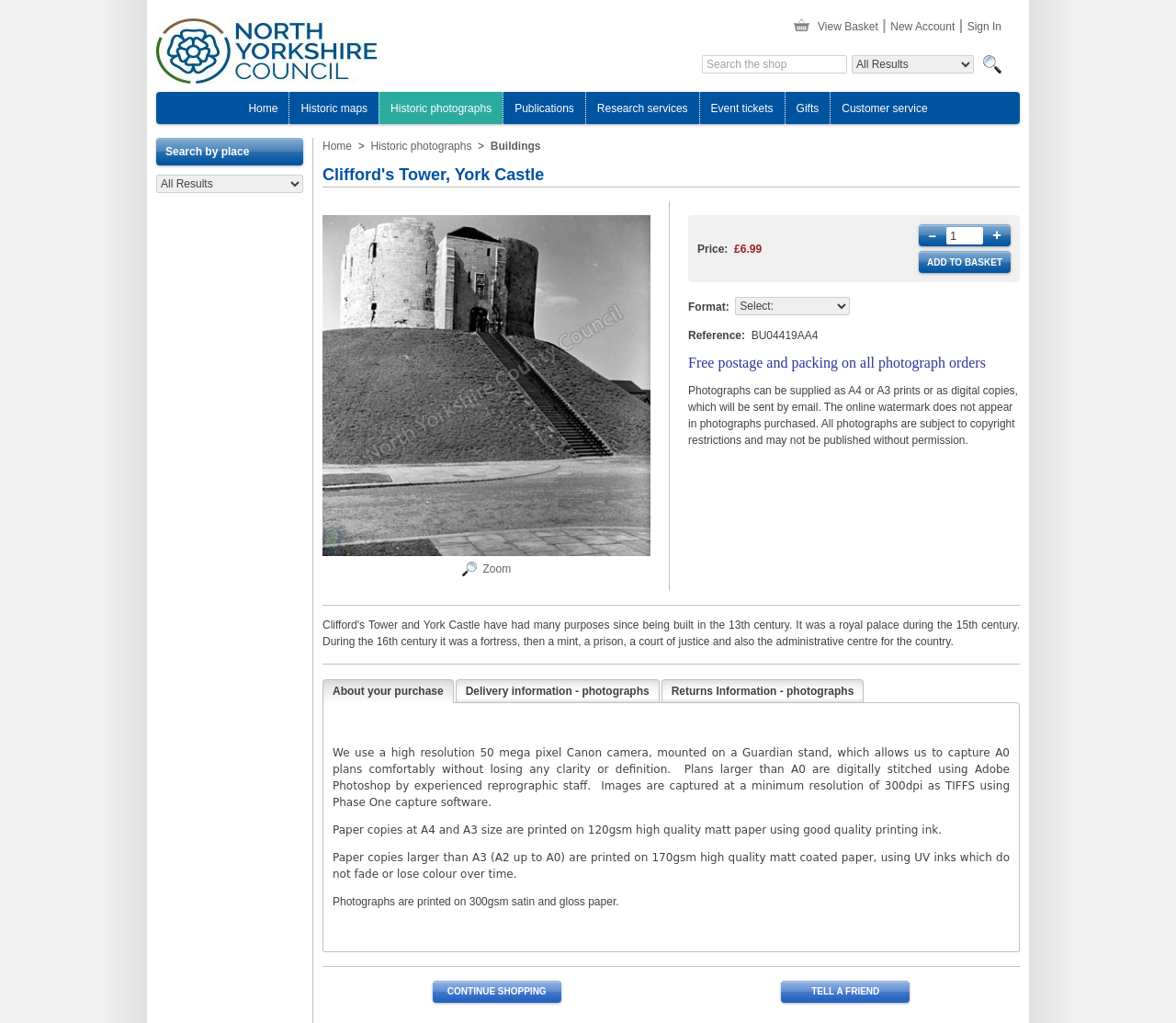Locate the bounding box coordinates of the element's region that should be clicked to carry out the following instruction: "Search by place". The coordinates need to be four float numbers between 0 and 1, i.e., [left, top, right, bottom].

[0.133, 0.135, 0.258, 0.162]